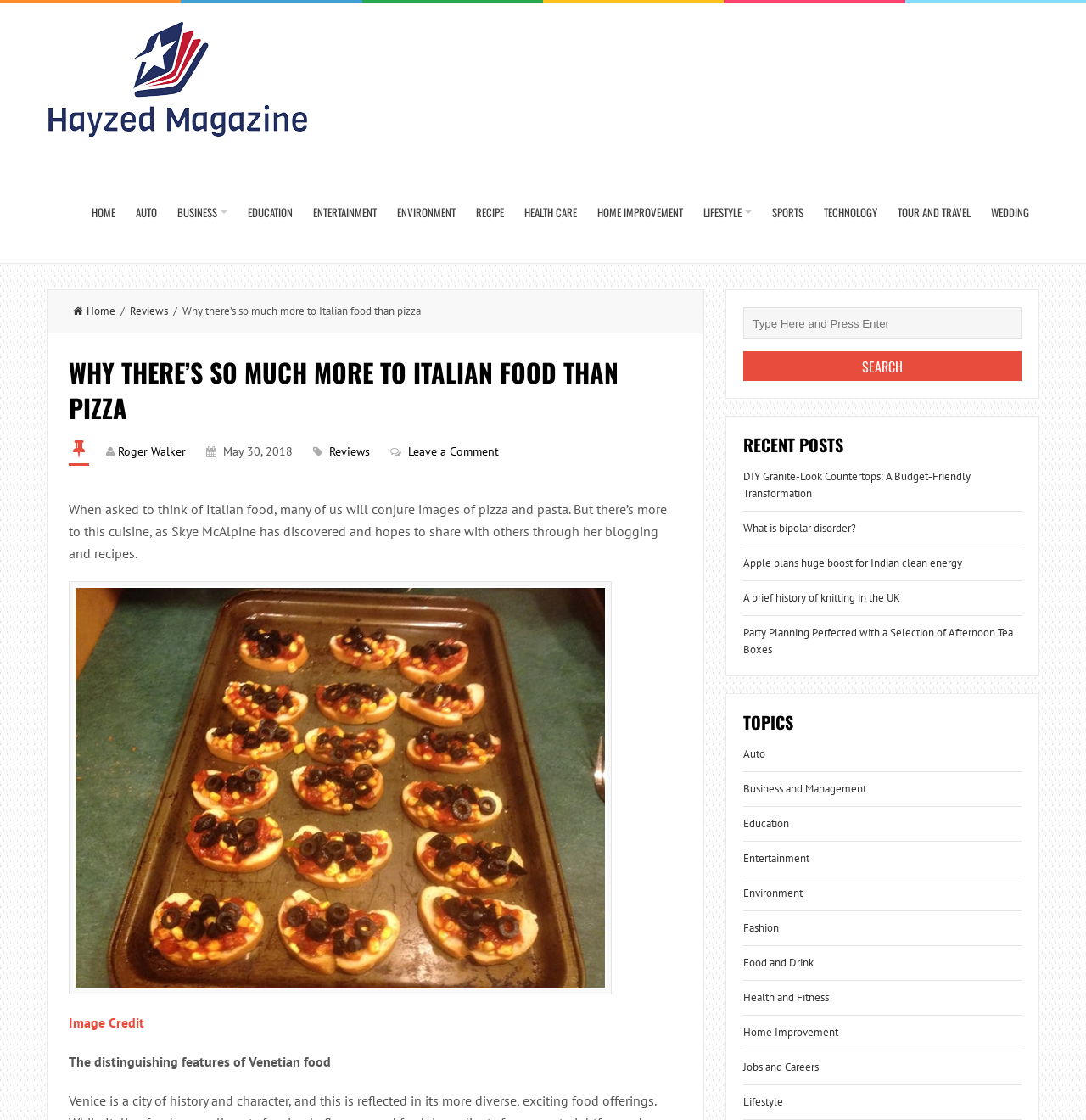Please identify the bounding box coordinates of the clickable area that will allow you to execute the instruction: "Contact Us".

None